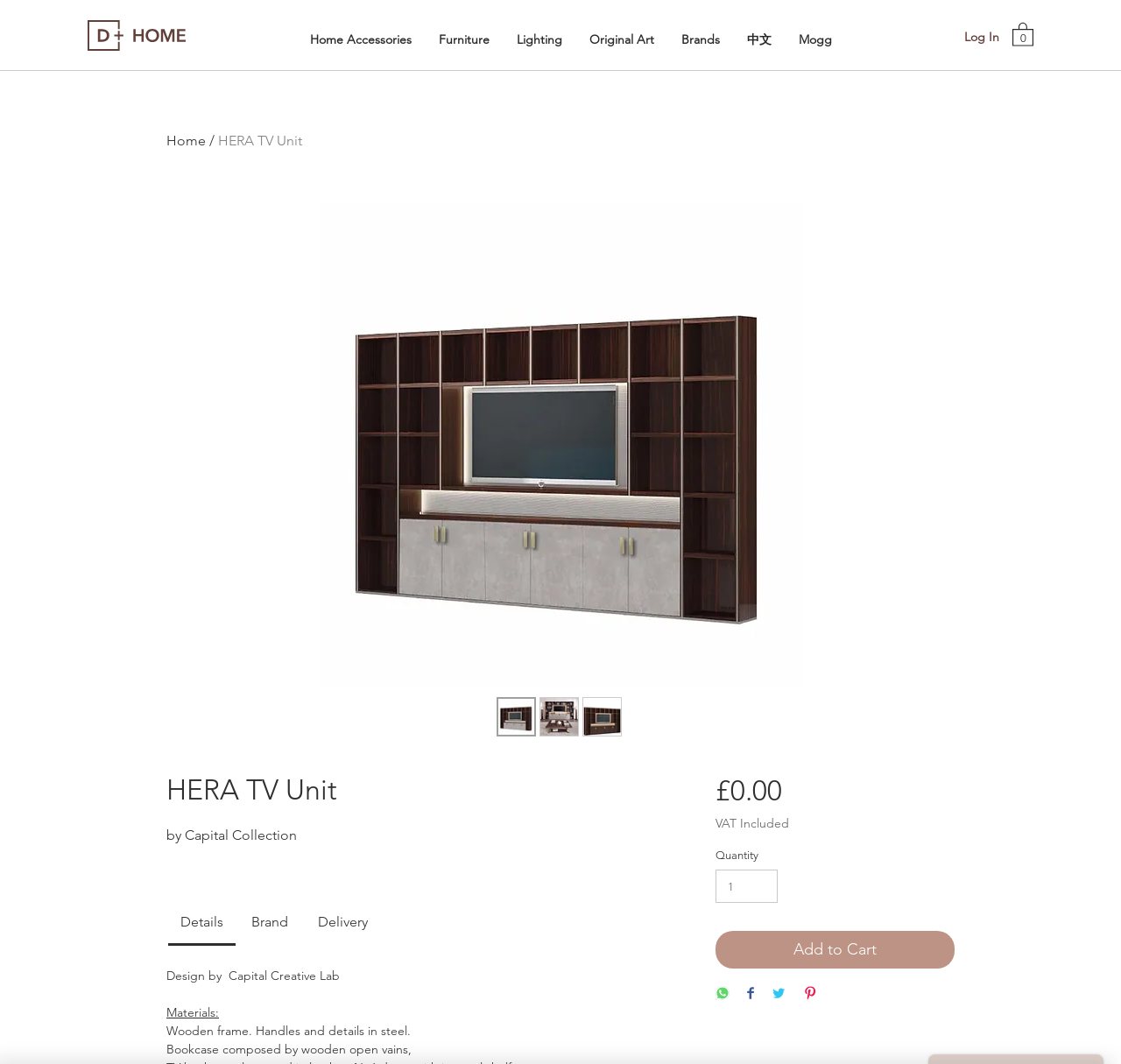Identify the bounding box coordinates of the region that needs to be clicked to carry out this instruction: "Add the 'HERA TV Unit' to cart". Provide these coordinates as four float numbers ranging from 0 to 1, i.e., [left, top, right, bottom].

[0.638, 0.875, 0.852, 0.91]